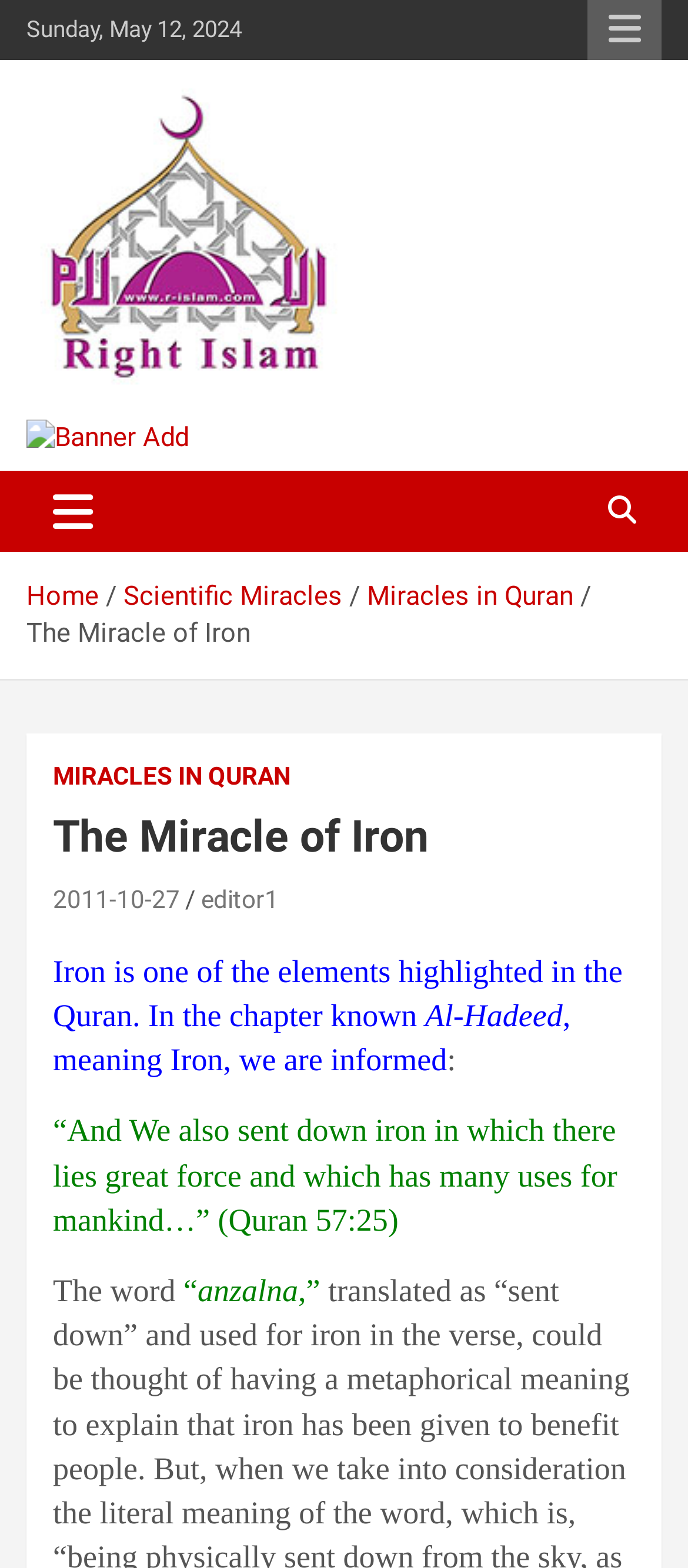Please identify the bounding box coordinates of the element I should click to complete this instruction: 'Click the Responsive Menu button'. The coordinates should be given as four float numbers between 0 and 1, like this: [left, top, right, bottom].

[0.854, 0.0, 0.962, 0.038]